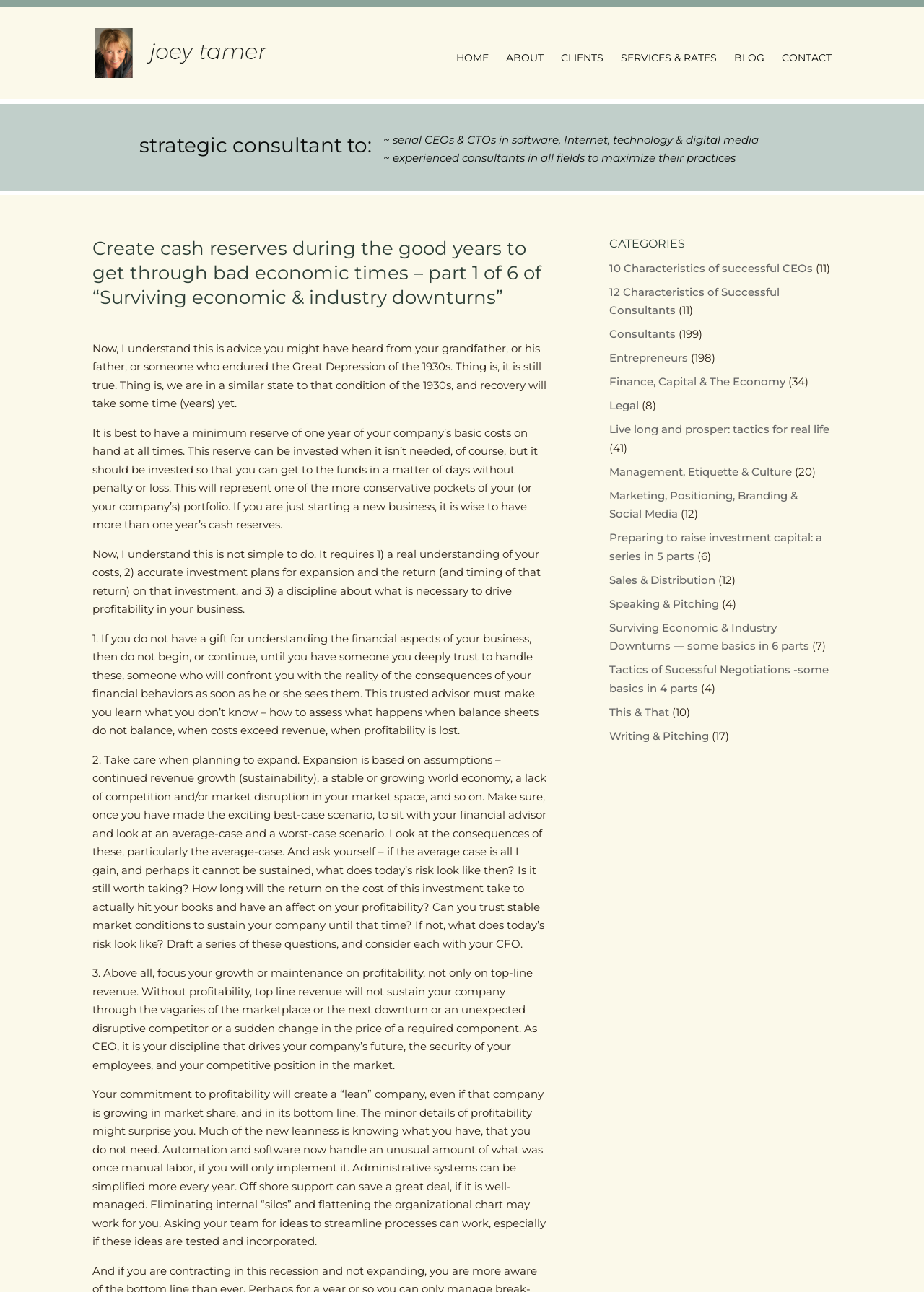Offer an in-depth caption of the entire webpage.

This webpage is a blog post titled "Create cash reserves during the good years to get through bad economic times – part 1 of 6 of “Surviving economic & industry downturns”" by Joey Tamer. At the top of the page, there is a navigation menu with links to "HOME", "ABOUT", "CLIENTS", "SERVICES & RATES", "BLOG", and "CONTACT". Below the navigation menu, there is a search bar with a search box and a button.

The main content of the page is divided into two sections. The left section has a heading that describes Joey Tamer as a strategic consultant to CEOs and CTOs in software, Internet, technology, and digital media. Below this heading, there is a brief description of Joey Tamer's services.

The right section is the main blog post, which discusses the importance of creating cash reserves during good economic times to prepare for bad economic times. The post is divided into several paragraphs, each discussing a different aspect of creating cash reserves, such as understanding costs, accurate investment plans, and discipline in financial decisions.

Below the blog post, there is a section titled "CATEGORIES" with links to various categories, including "10 Characteristics of successful CEOs", "12 Characteristics of Successful Consultants", "Consultants", "Entrepreneurs", and many others. Each category has a number in parentheses, indicating the number of posts in that category.

Overall, the webpage has a simple and clean design, with a focus on the blog post and easy navigation to other sections of the website.